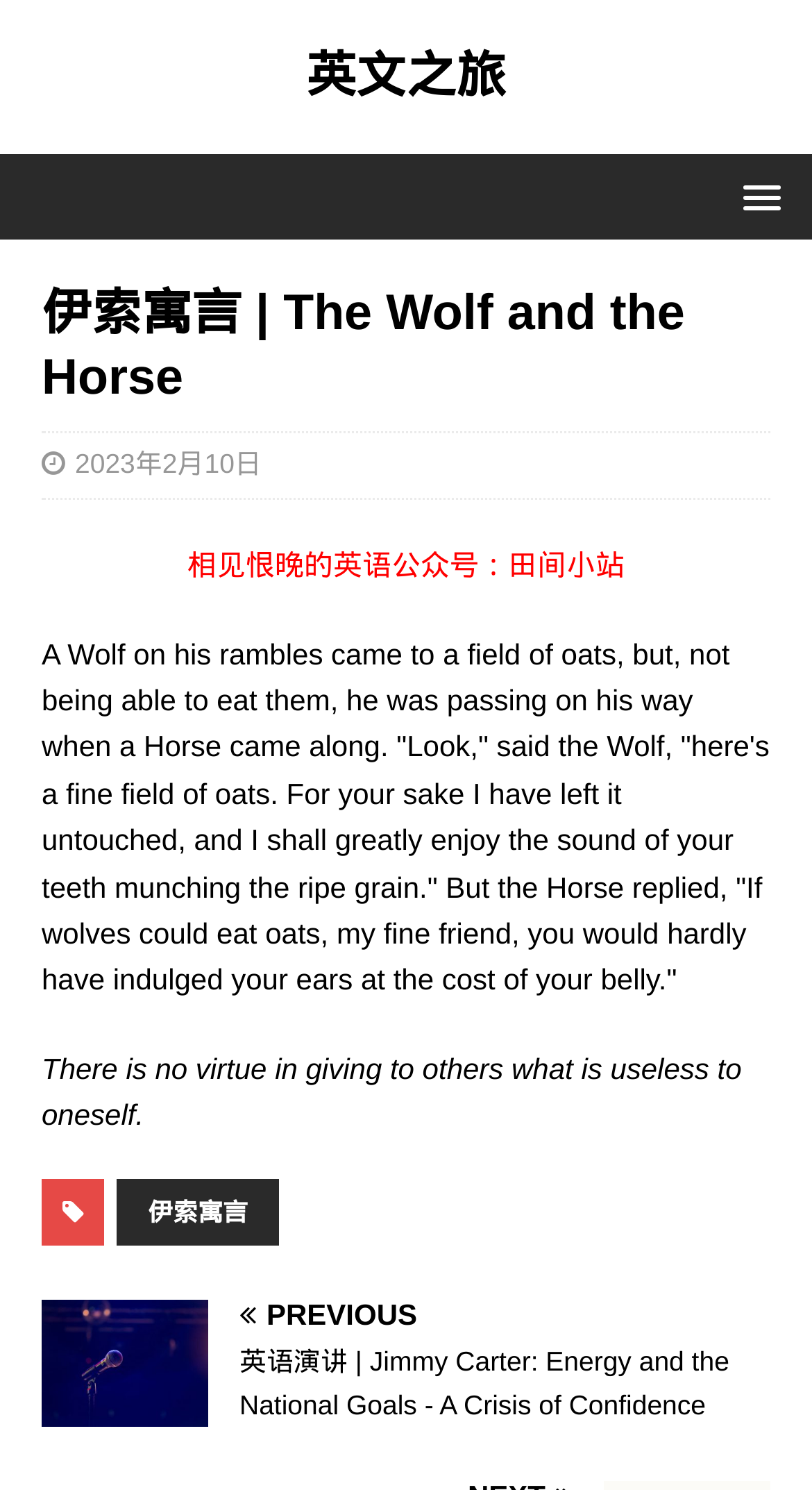What is the name of the English public account mentioned?
Please answer the question as detailed as possible based on the image.

The answer can be found in the StaticText element with the text '相见恨晚的英语公众号：田间小站'. This text is located within the article section of the webpage, indicating that it is a relevant piece of information.